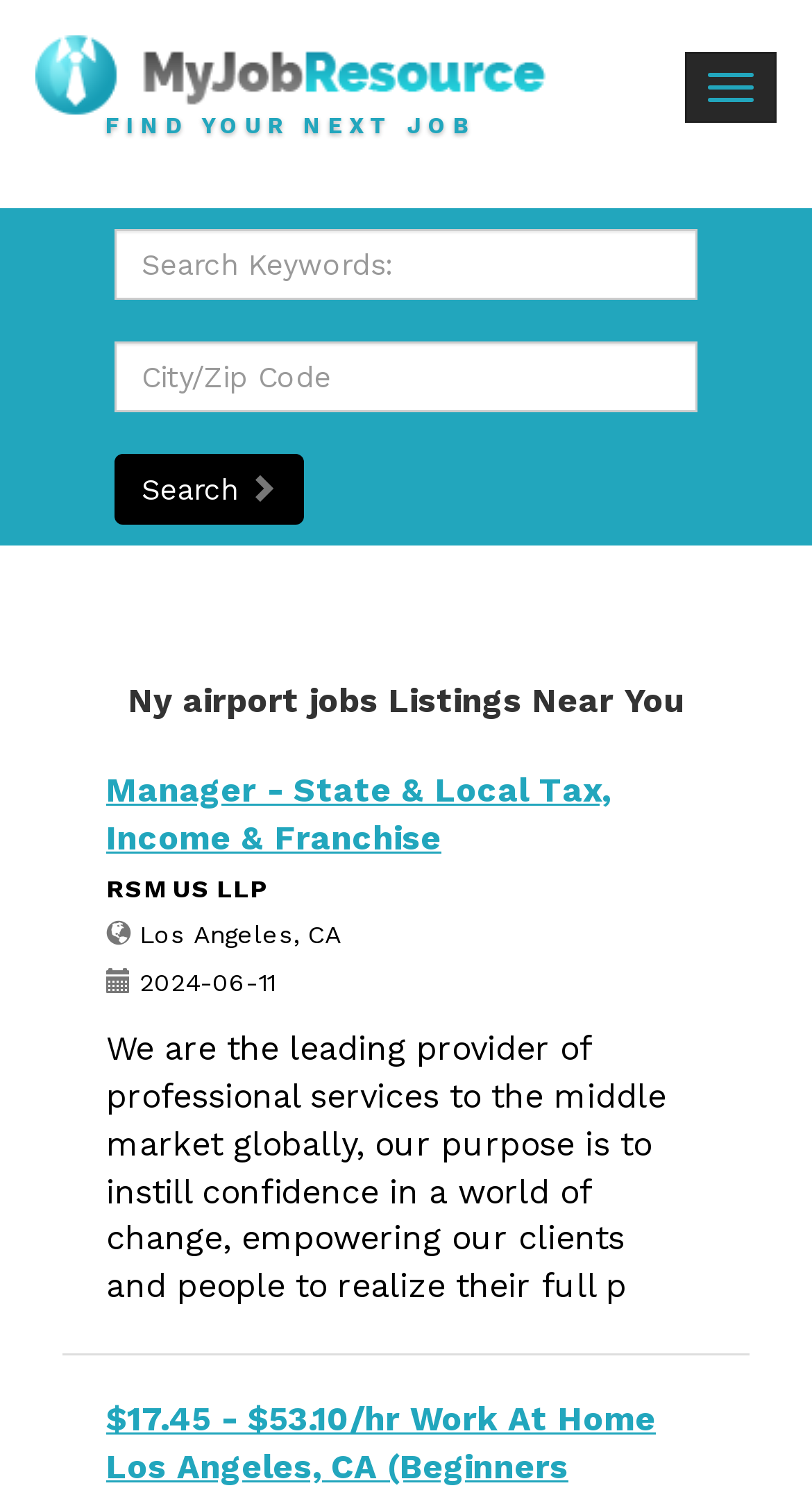Identify the bounding box coordinates for the UI element described as: "Search". The coordinates should be provided as four floats between 0 and 1: [left, top, right, bottom].

[0.141, 0.302, 0.374, 0.349]